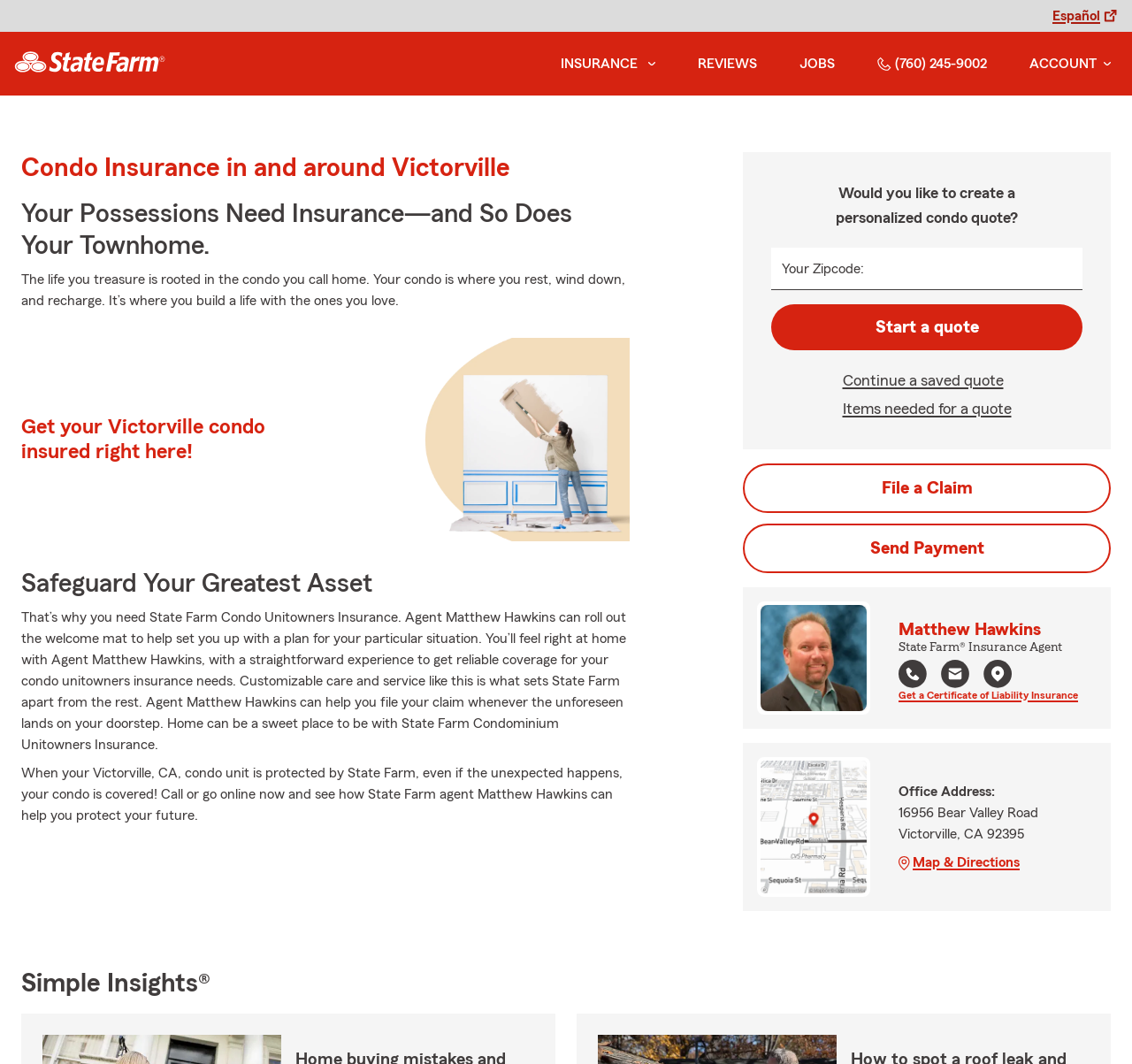From the element description Map & Directions, predict the bounding box coordinates of the UI element. The coordinates must be specified in the format (top-left x, top-left y, bottom-right x, bottom-right y) and should be within the 0 to 1 range.

[0.794, 0.8, 0.944, 0.82]